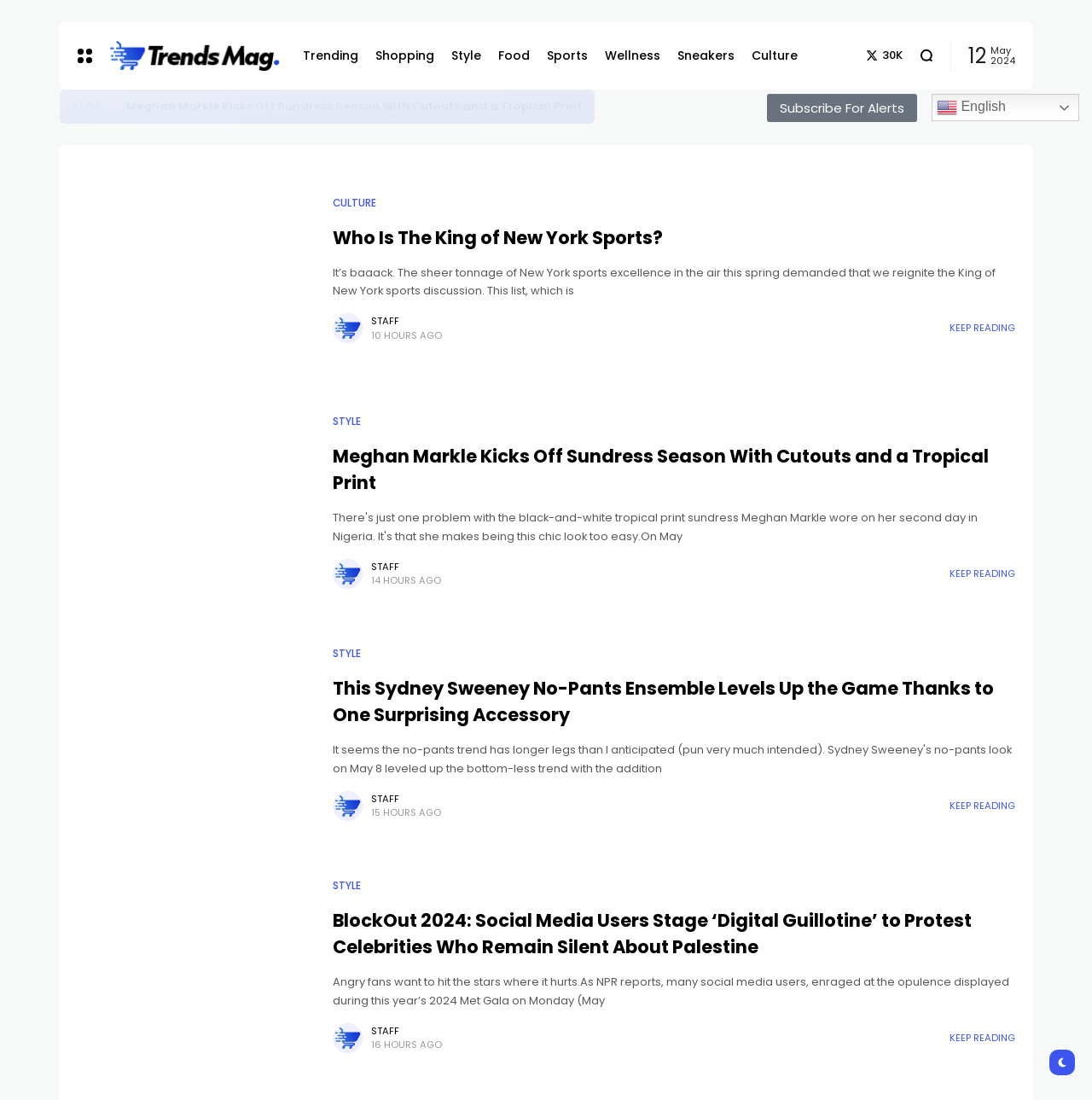Please identify the bounding box coordinates of the element that needs to be clicked to perform the following instruction: "Visit 'Index to Revach for Maseches Bava Kama'".

None